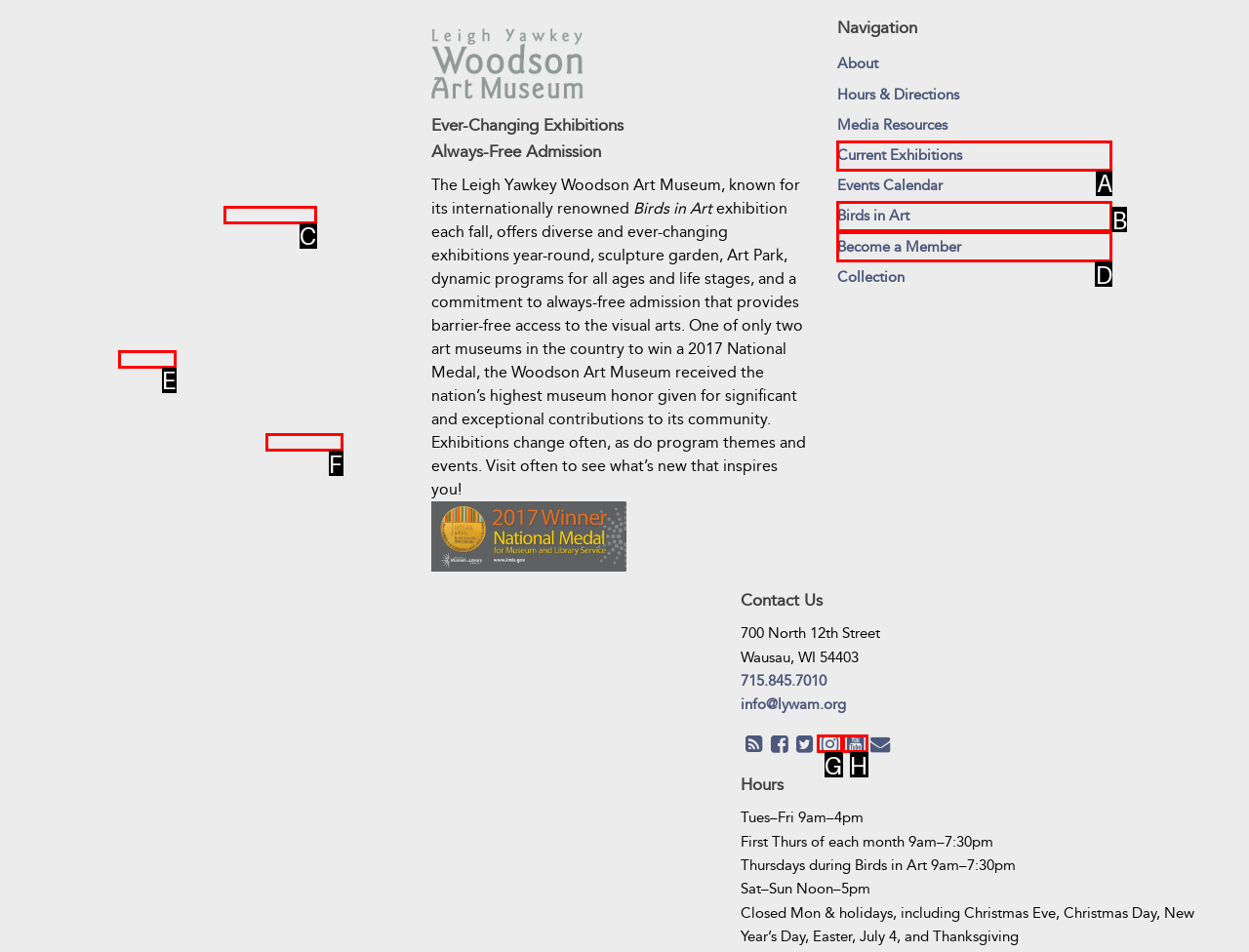Find the option that aligns with: Birds in Art
Provide the letter of the corresponding option.

B